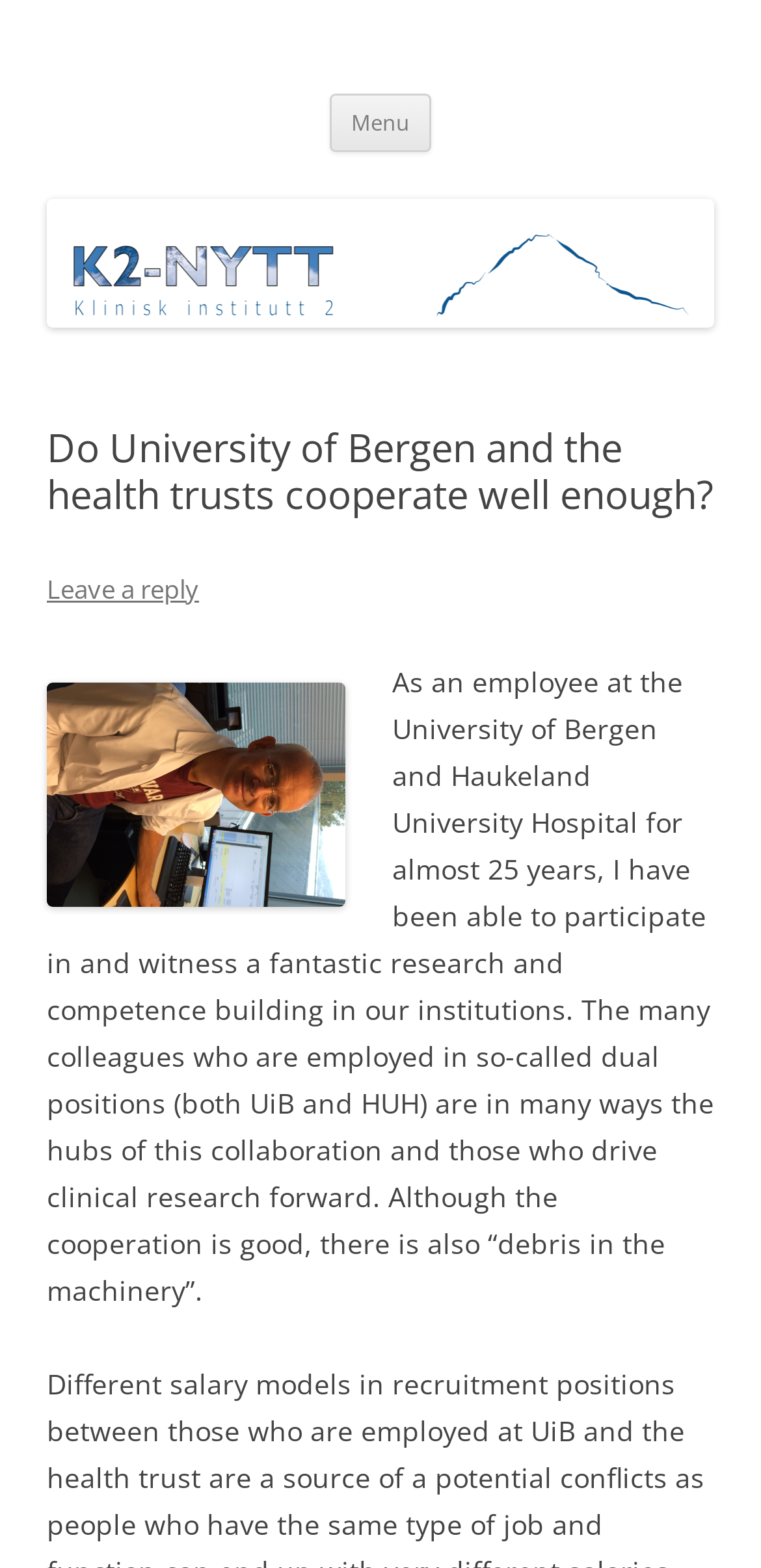Kindly respond to the following question with a single word or a brief phrase: 
What is the author's experience at the University of Bergen?

almost 25 years